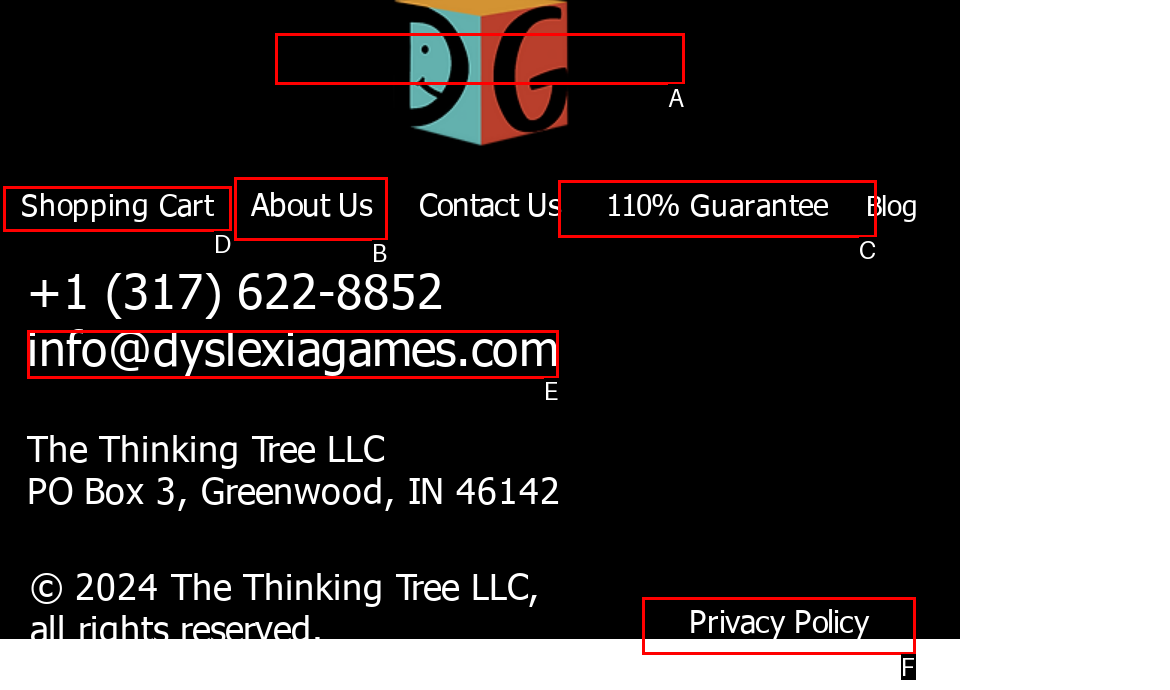Match the HTML element to the given description: About Us
Indicate the option by its letter.

B